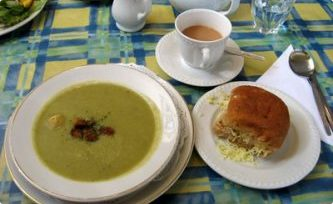What is served in the bowl?
Answer the question with just one word or phrase using the image.

Green soup